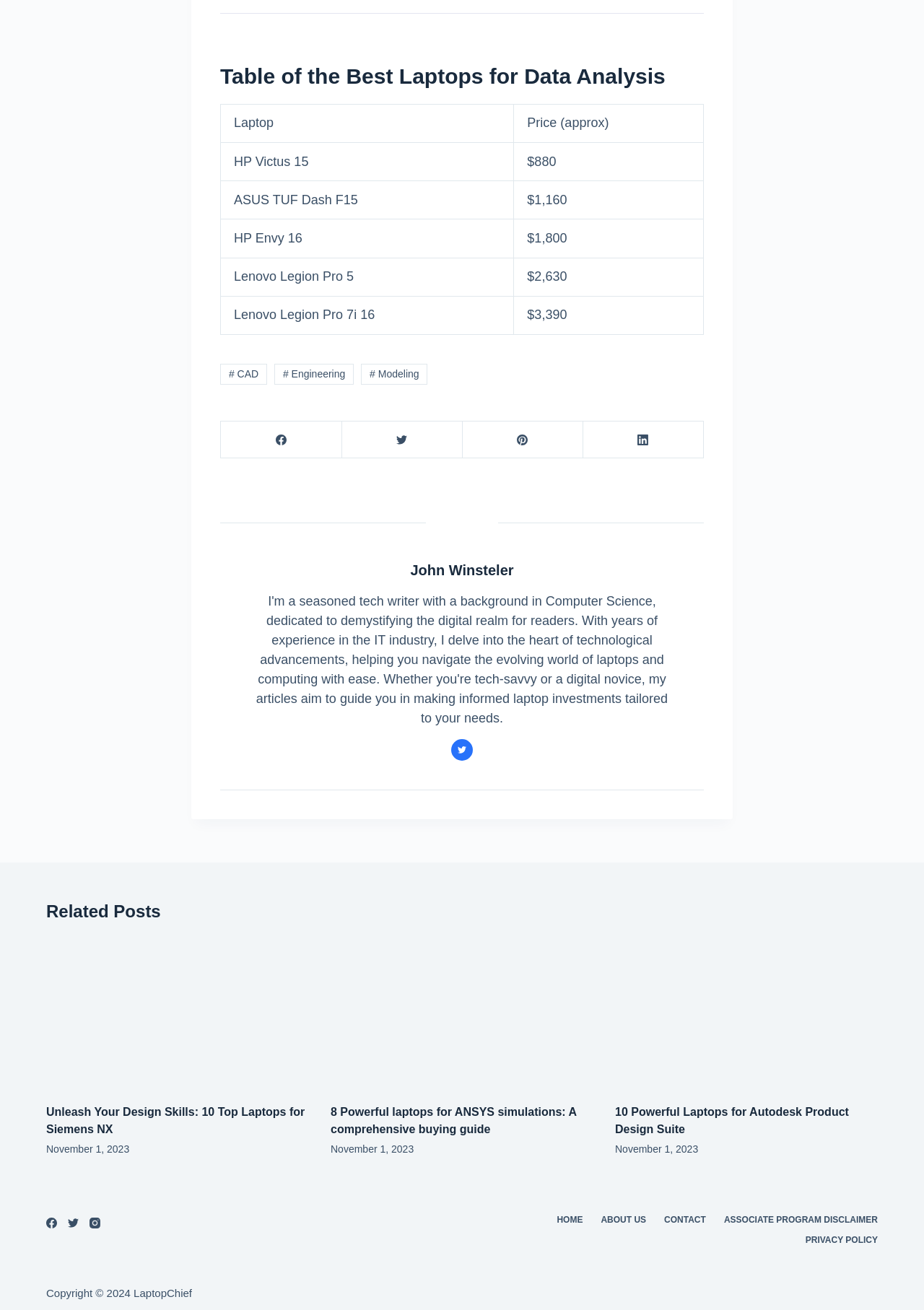What is the price of the HP Envy 16 laptop?
Based on the image, answer the question in a detailed manner.

According to the table on the webpage, the price of the HP Envy 16 laptop is $1,800, which is listed in the 'Price (approx)' column.